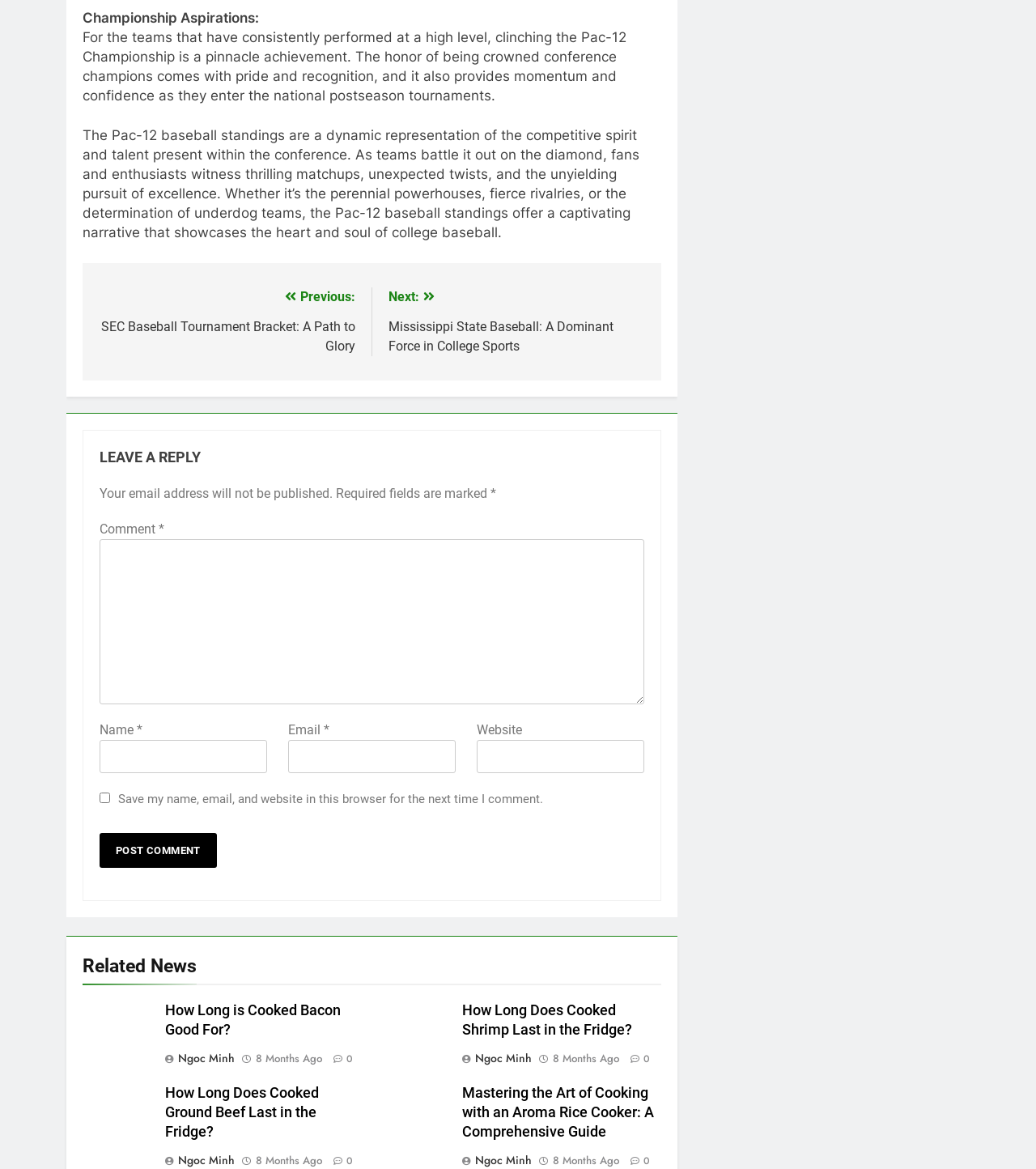What is the topic of the first article?
Provide an in-depth and detailed explanation in response to the question.

The first article is about the Pac-12 Championship, which is indicated by the StaticText element 'Championship Aspirations:' and the subsequent text describing the importance of clinching the Pac-12 Championship.